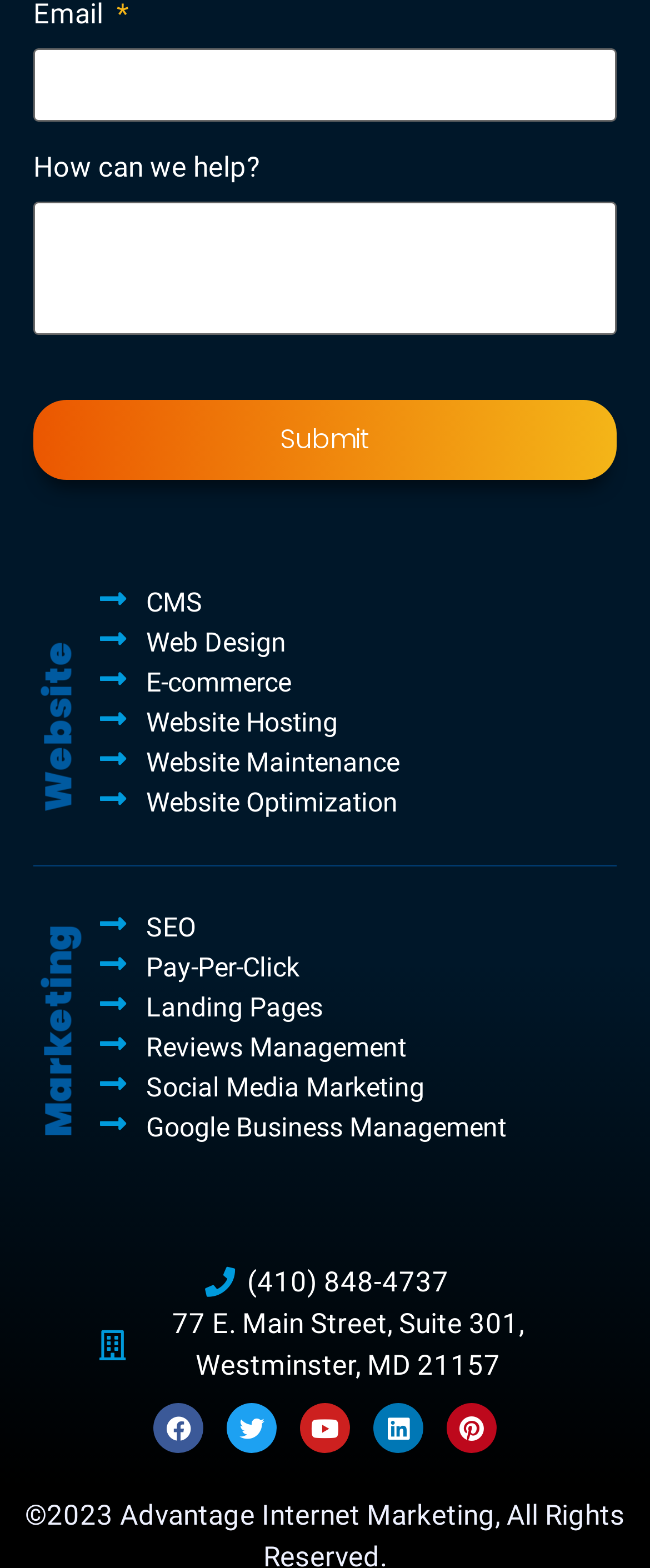Kindly provide the bounding box coordinates of the section you need to click on to fulfill the given instruction: "Click on aim logo small".

[0.303, 0.753, 0.697, 0.794]